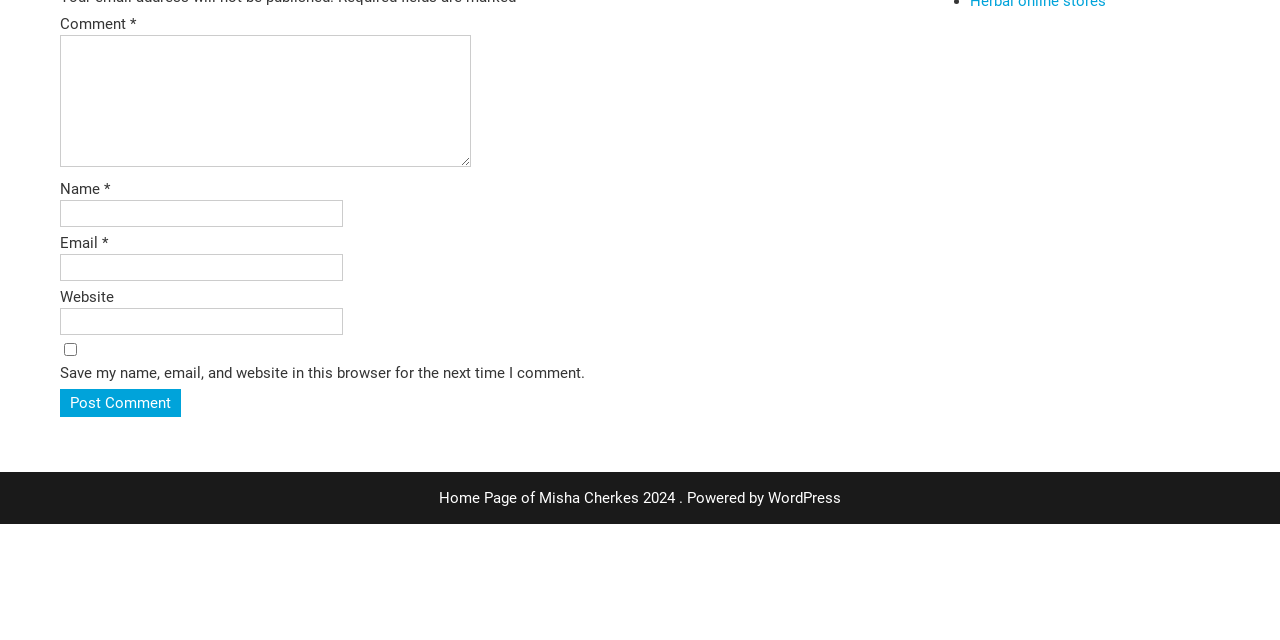Based on the element description parent_node: Comment * name="comment", identify the bounding box of the UI element in the given webpage screenshot. The coordinates should be in the format (top-left x, top-left y, bottom-right x, bottom-right y) and must be between 0 and 1.

[0.047, 0.055, 0.368, 0.261]